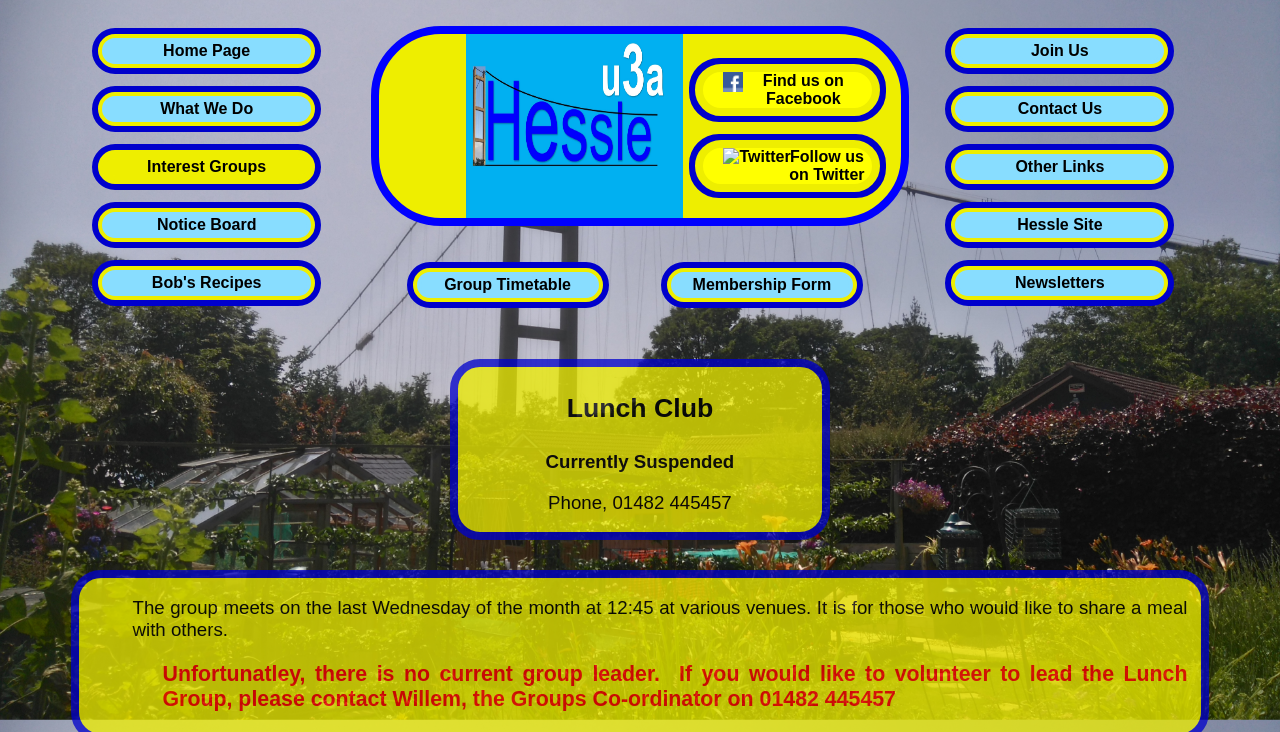Answer the question using only one word or a concise phrase: What is the current status of the Lunch Club?

Currently Suspended